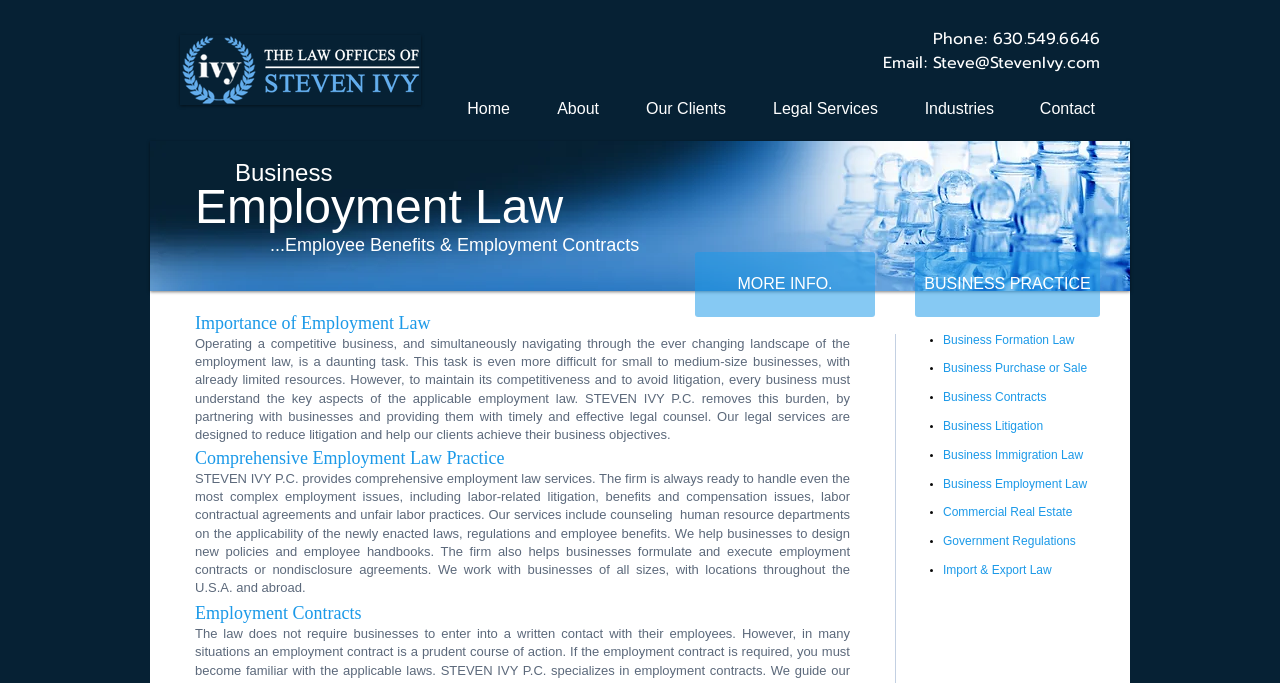What is the phone number of Steven Ivy P.C.?
Answer the question with as much detail as possible.

The phone number can be found in the heading element with the text 'Phone: 630.549.6646 Email: Steve@StevenIvy.com'.